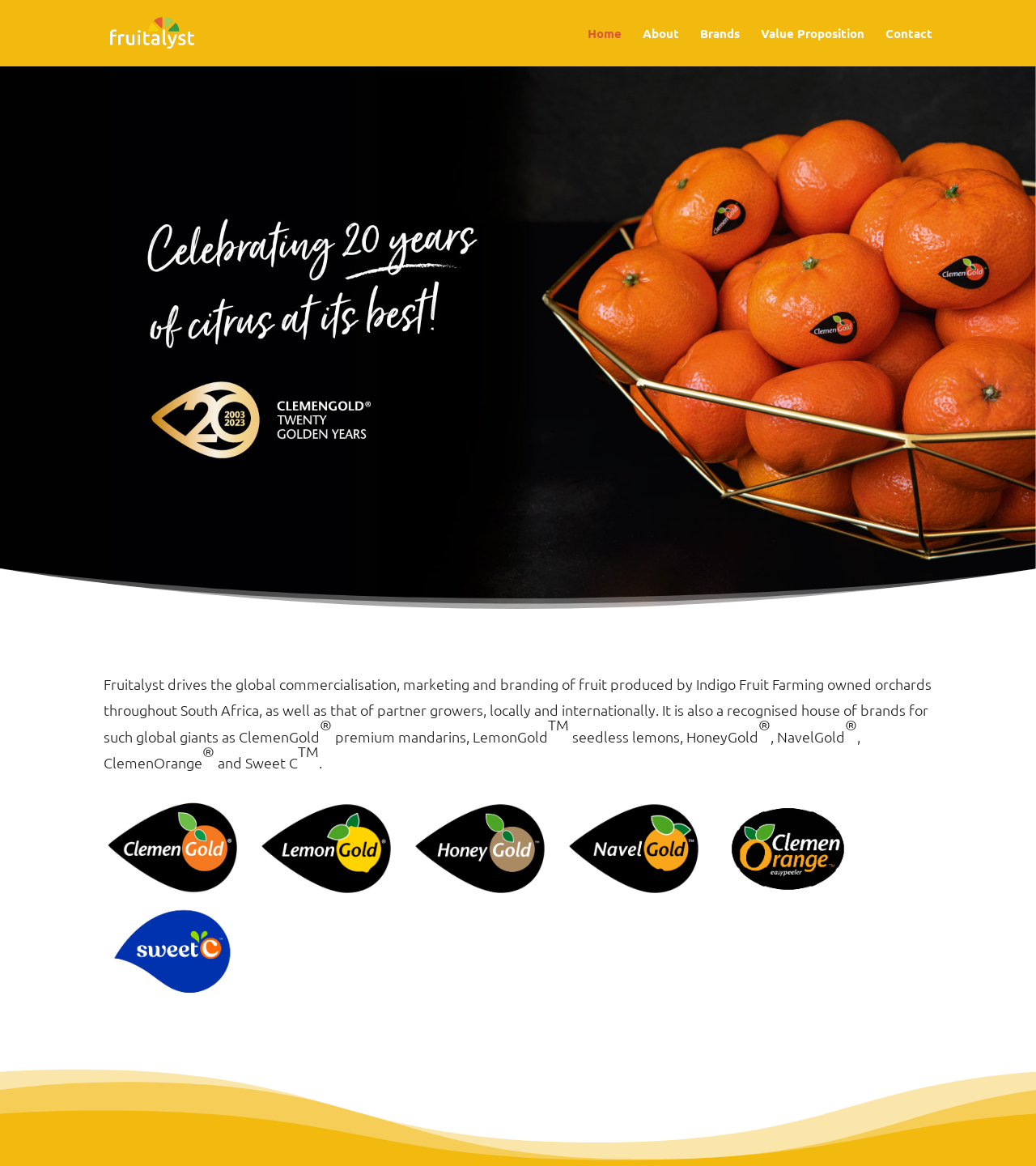Based on the image, give a detailed response to the question: Is Fruitalyst a recognised house of brands?

The webpage states that Fruitalyst is a recognised house of brands for global giants, indicating that it has a reputation in the industry.